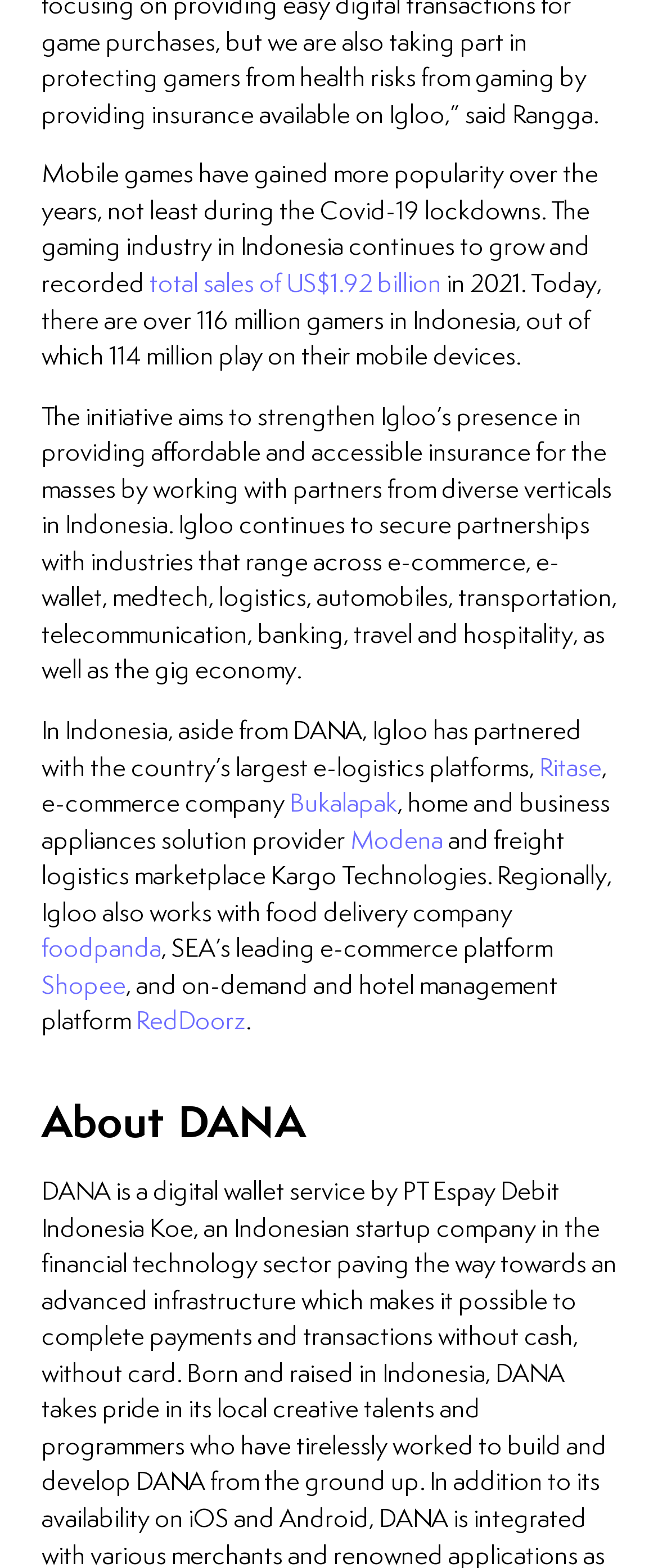What is the name of the e-commerce company Igloo has partnered with?
Answer the question based on the image using a single word or a brief phrase.

Bukalapak